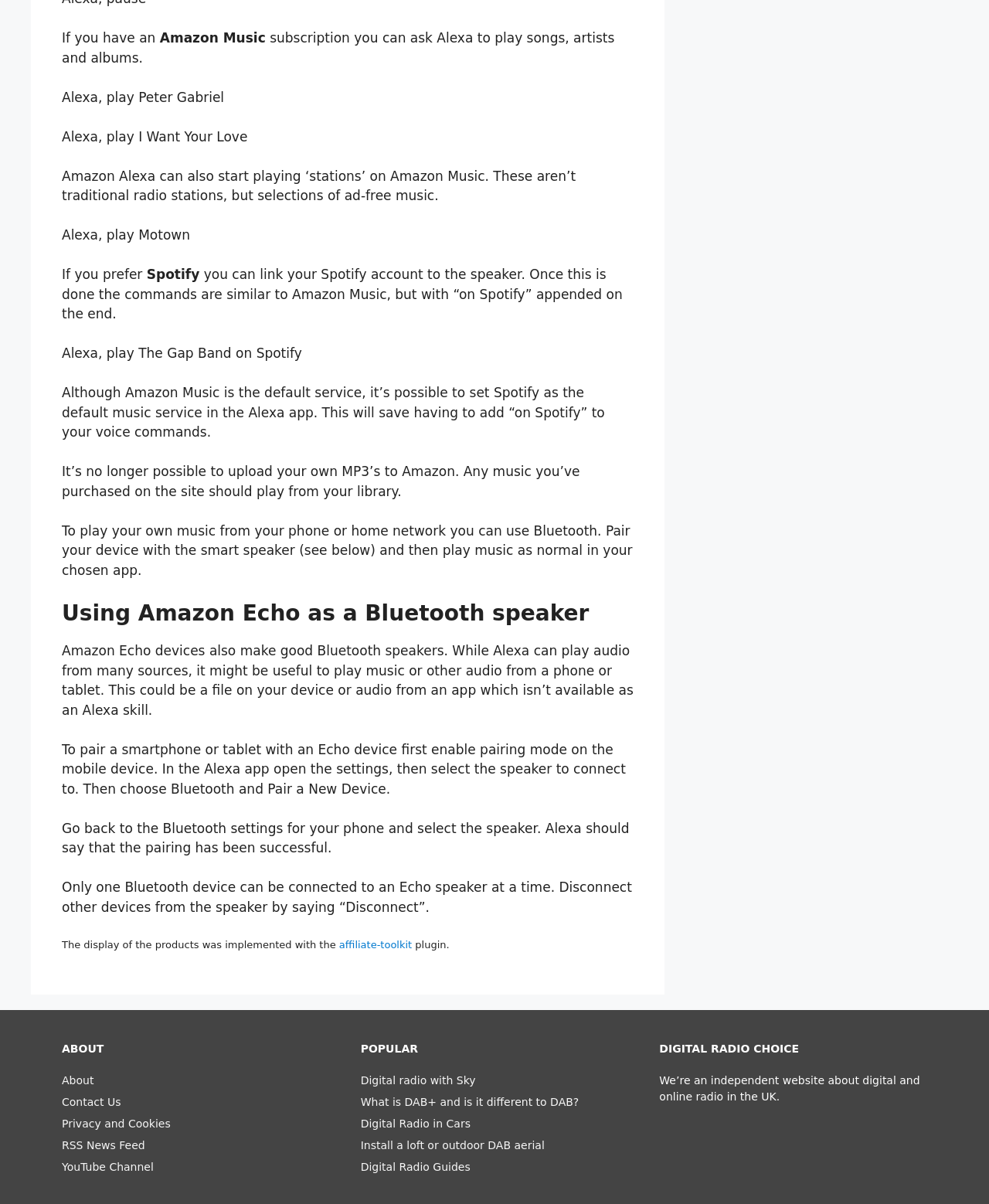Please specify the bounding box coordinates of the clickable region to carry out the following instruction: "Click the 'Digital radio with Sky' link". The coordinates should be four float numbers between 0 and 1, in the format [left, top, right, bottom].

[0.365, 0.892, 0.481, 0.903]